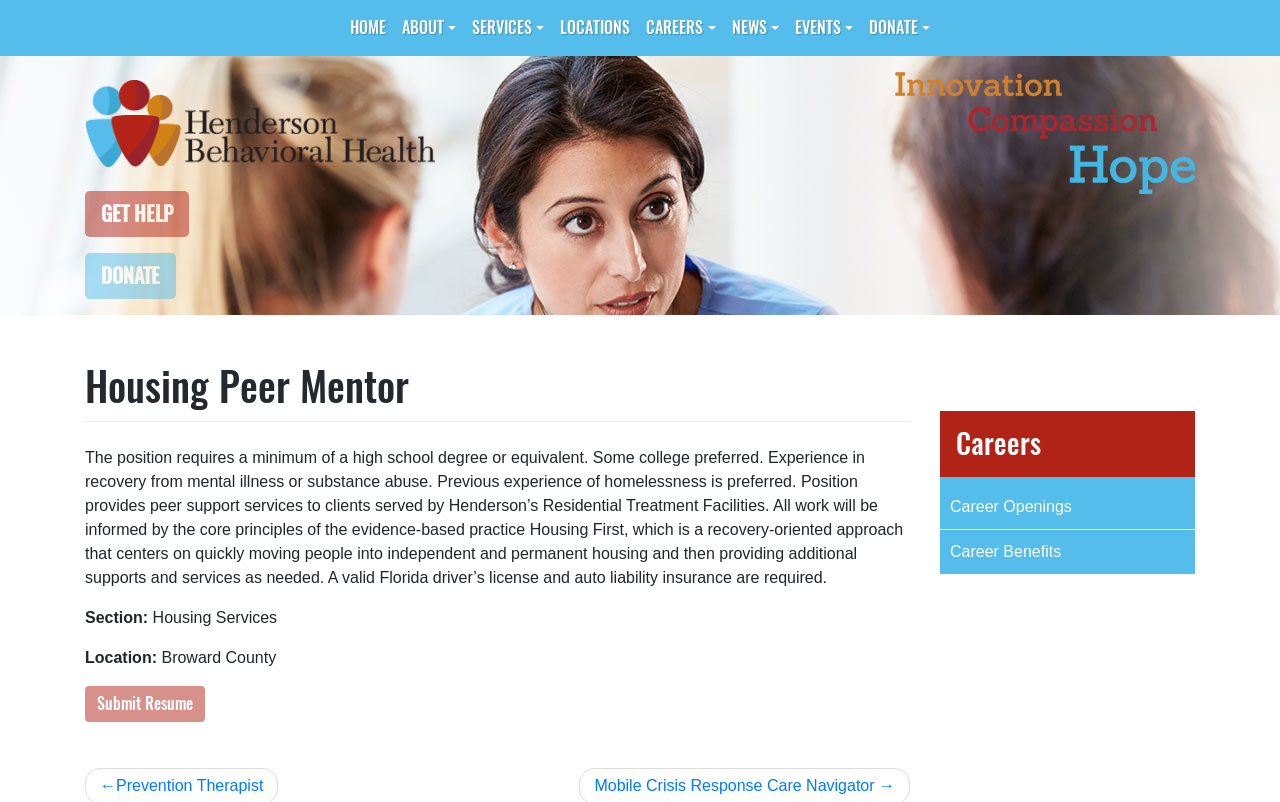Specify the bounding box coordinates of the region I need to click to perform the following instruction: "Submit a comment". The coordinates must be four float numbers in the range of 0 to 1, i.e., [left, top, right, bottom].

None